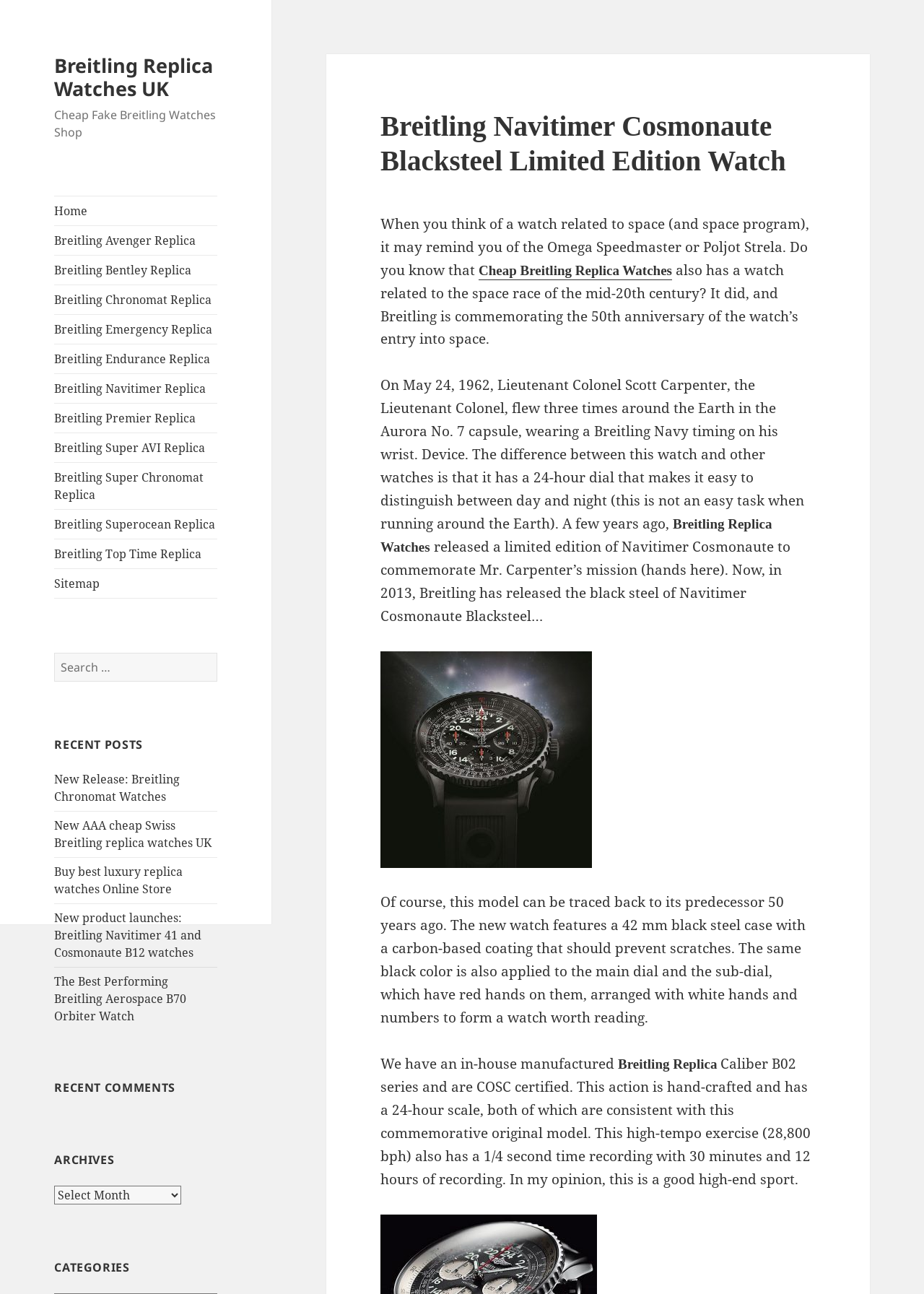Carefully examine the image and provide an in-depth answer to the question: What is the material of the watch case?

I determined the answer by reading the text 'The new watch features a 42 mm black steel case with a carbon-based coating that should prevent scratches.' which describes the material of the watch case.